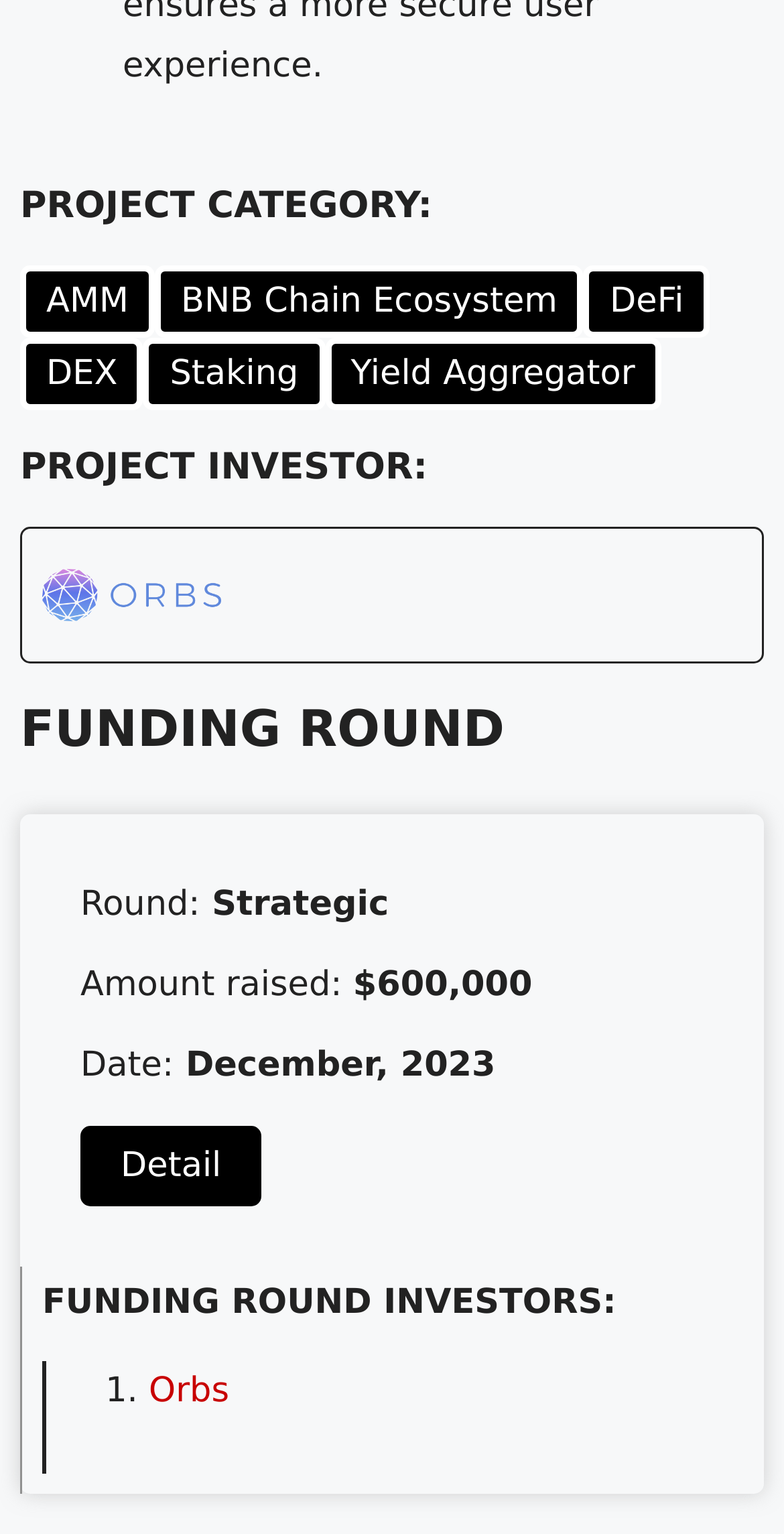Based on the image, give a detailed response to the question: How many funding round investors are listed?

I found the number of funding round investors by looking at the 'FUNDING ROUND INVESTORS:' section and the list marker '1.' followed by the link 'Orbs', indicating that there is only one investor listed.